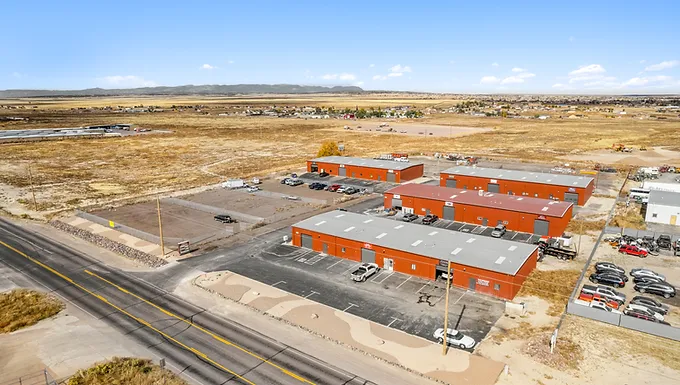Give a concise answer of one word or phrase to the question: 
What surrounds the industrial park?

Open land